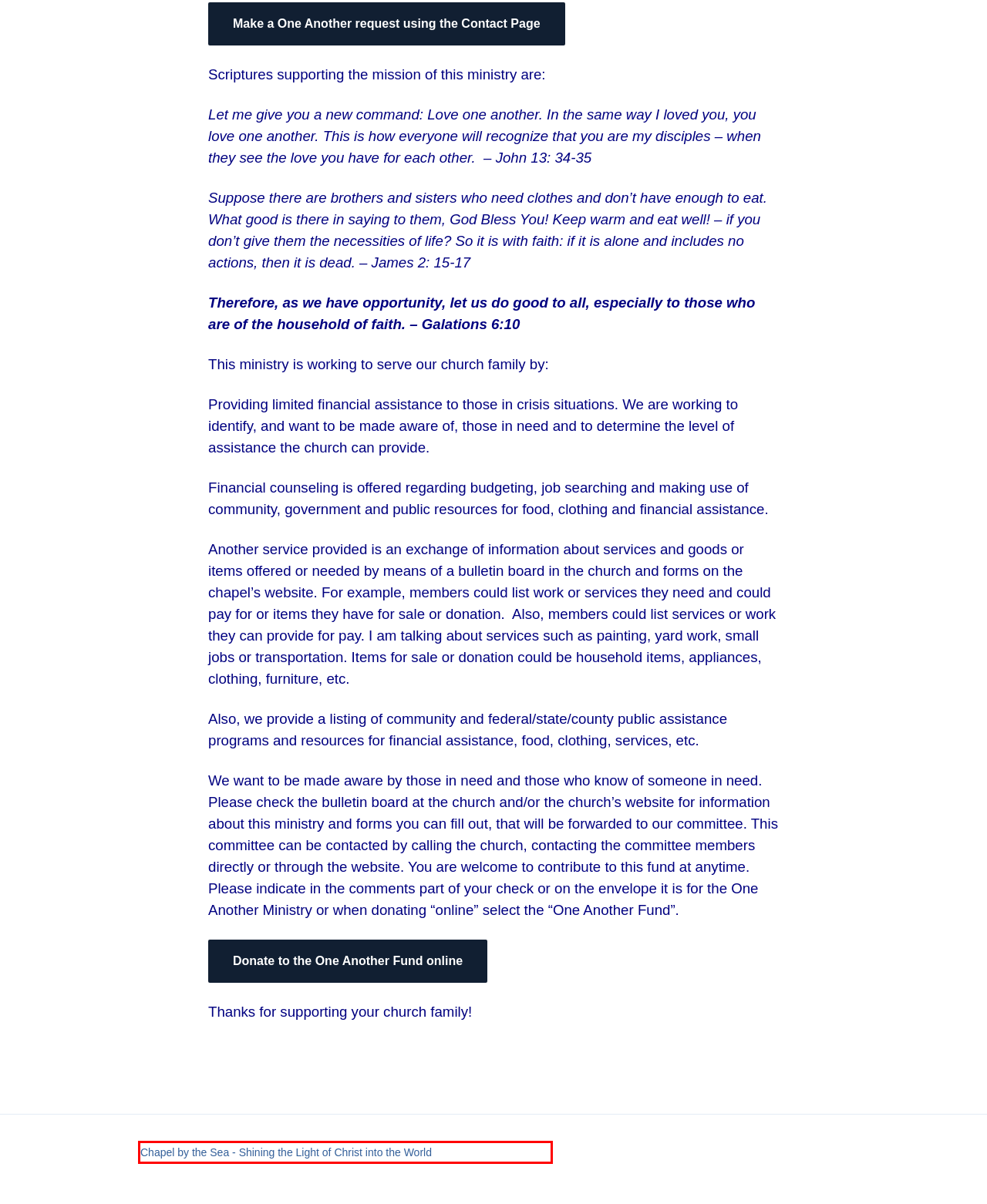Examine the screenshot of the webpage, noting the red bounding box around a UI element. Pick the webpage description that best matches the new page after the element in the red bounding box is clicked. Here are the candidates:
A. List Bulletins – Chapel by the Sea
B. Meet Pastor Robert – Chapel by the Sea
C. Chapel by the Sea Preschool – Chapel by the Sea
D. Blog Tool, Publishing Platform, and CMS – WordPress.org
E. The Josie Fund – Chapel by the Sea
F. List Sermons – Chapel by the Sea
G. Building the Body of Christ and His Kingdom – Chapel by the Sea
H. Ministries – Chapel by the Sea

D